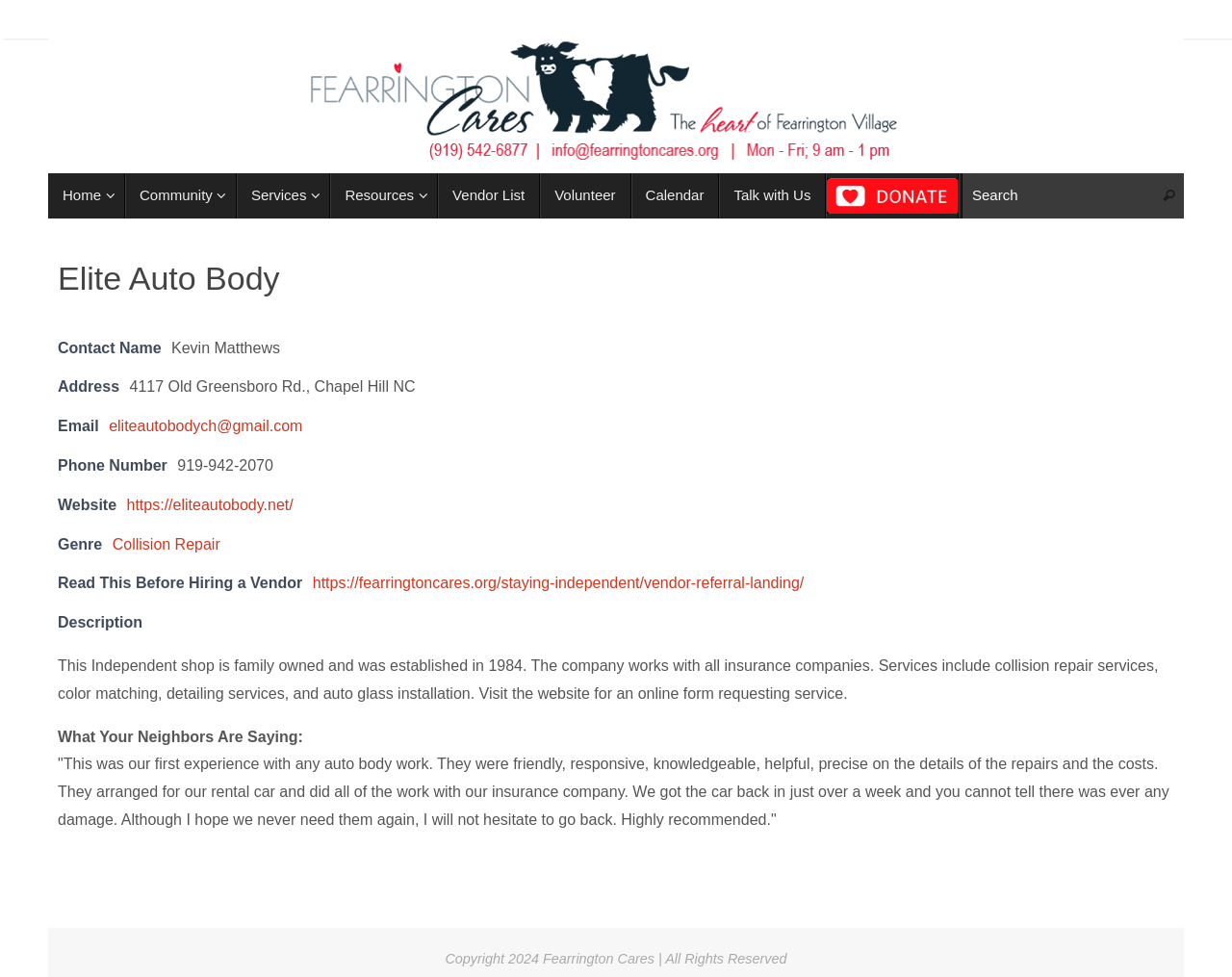What is the address of the shop?
Please use the image to provide a one-word or short phrase answer.

4117 Old Greensboro Rd., Chapel Hill NC